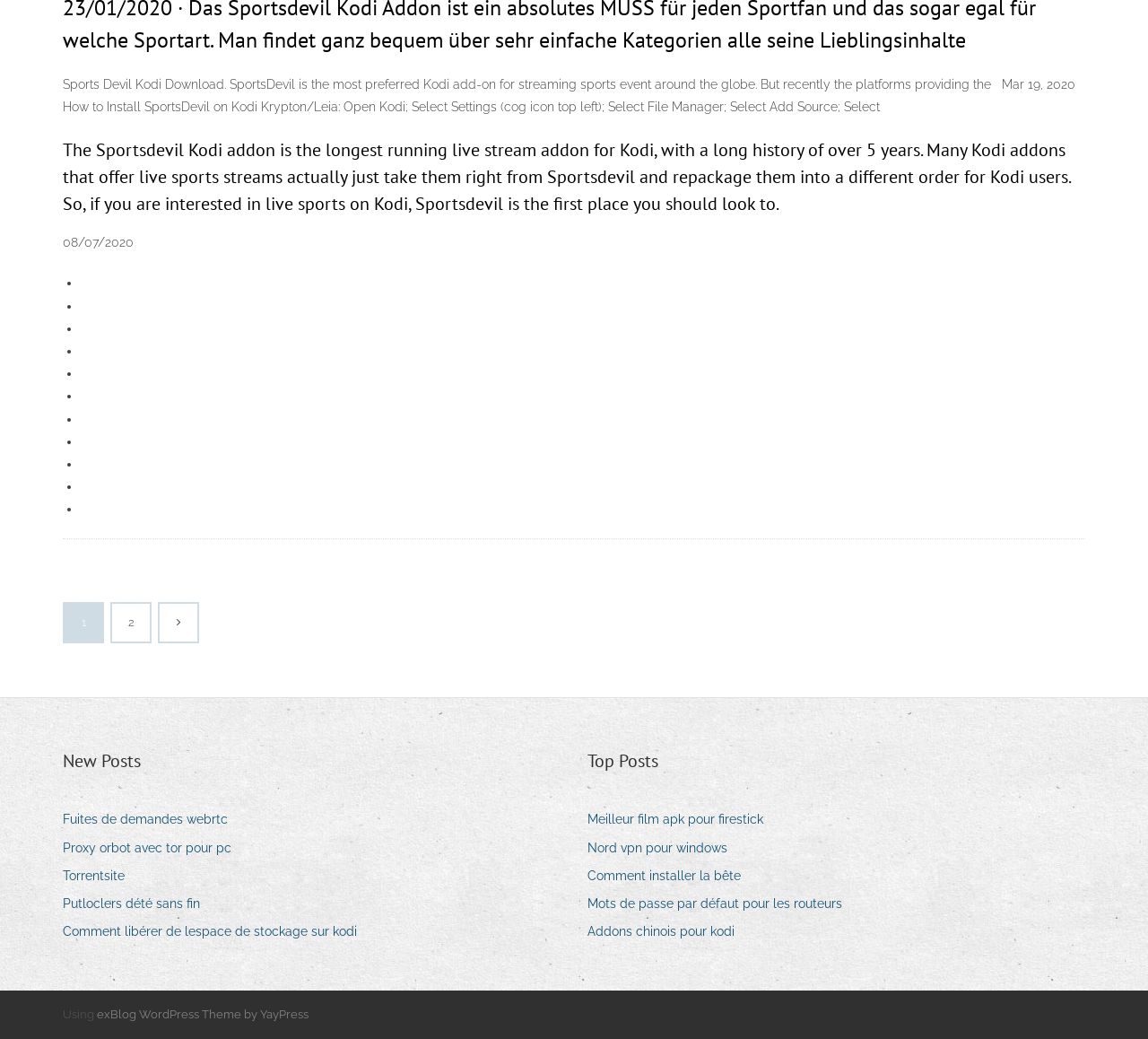Determine the bounding box coordinates of the UI element described below. Use the format (top-left x, top-left y, bottom-right x, bottom-right y) with floating point numbers between 0 and 1: Comment installer la bête

[0.512, 0.831, 0.657, 0.855]